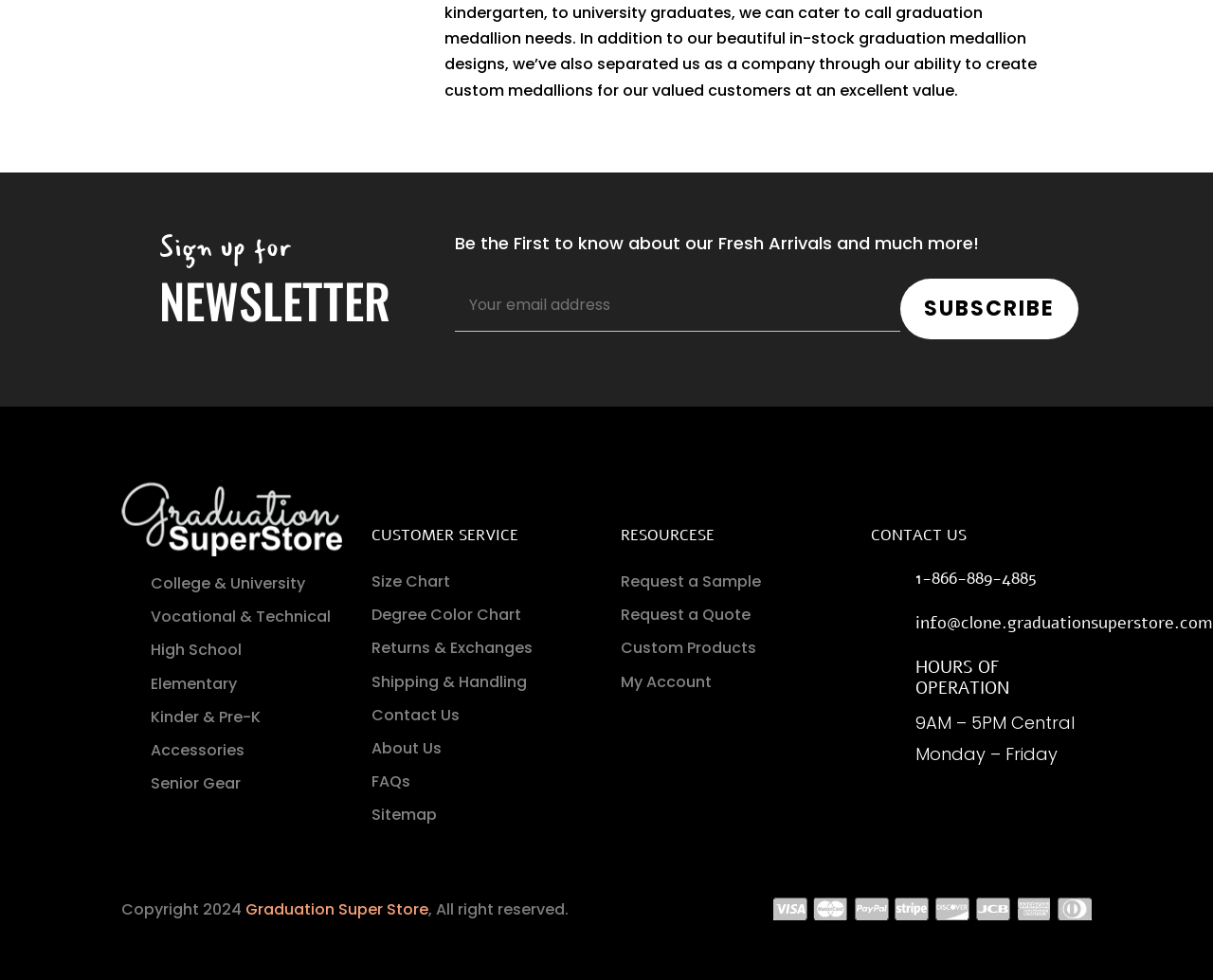Please locate the bounding box coordinates for the element that should be clicked to achieve the following instruction: "Read about white wine guide". Ensure the coordinates are given as four float numbers between 0 and 1, i.e., [left, top, right, bottom].

None